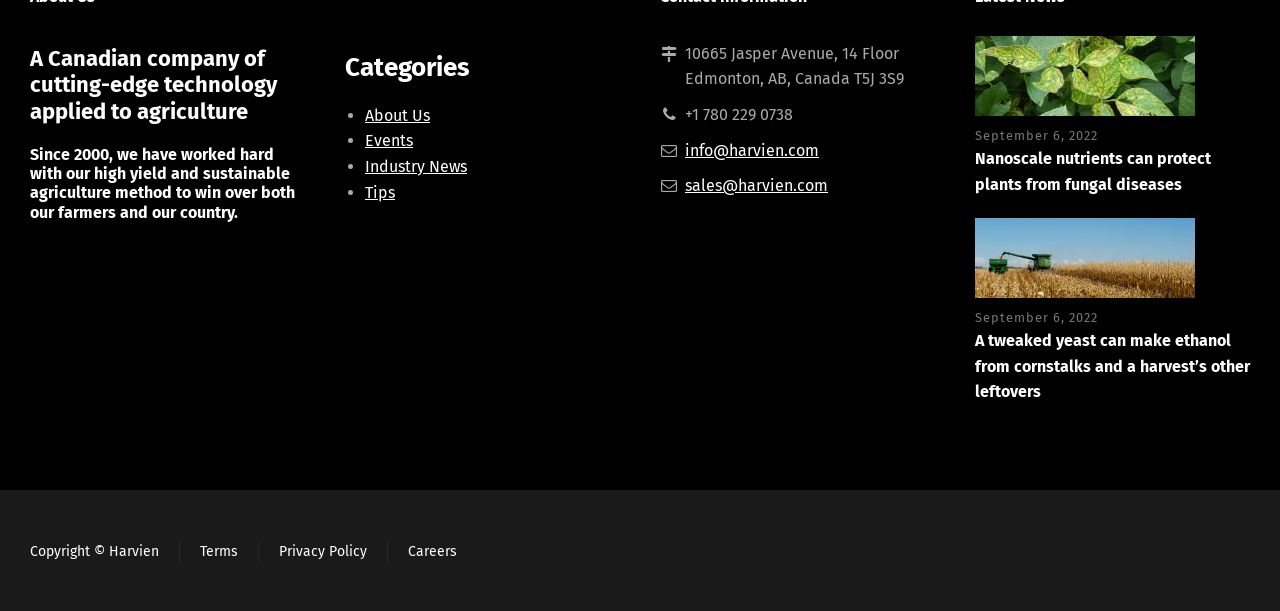Please identify the bounding box coordinates of the clickable element to fulfill the following instruction: "Read more about Nanoscale nutrients can protect plants from fungal diseases". The coordinates should be four float numbers between 0 and 1, i.e., [left, top, right, bottom].

[0.762, 0.244, 0.946, 0.317]